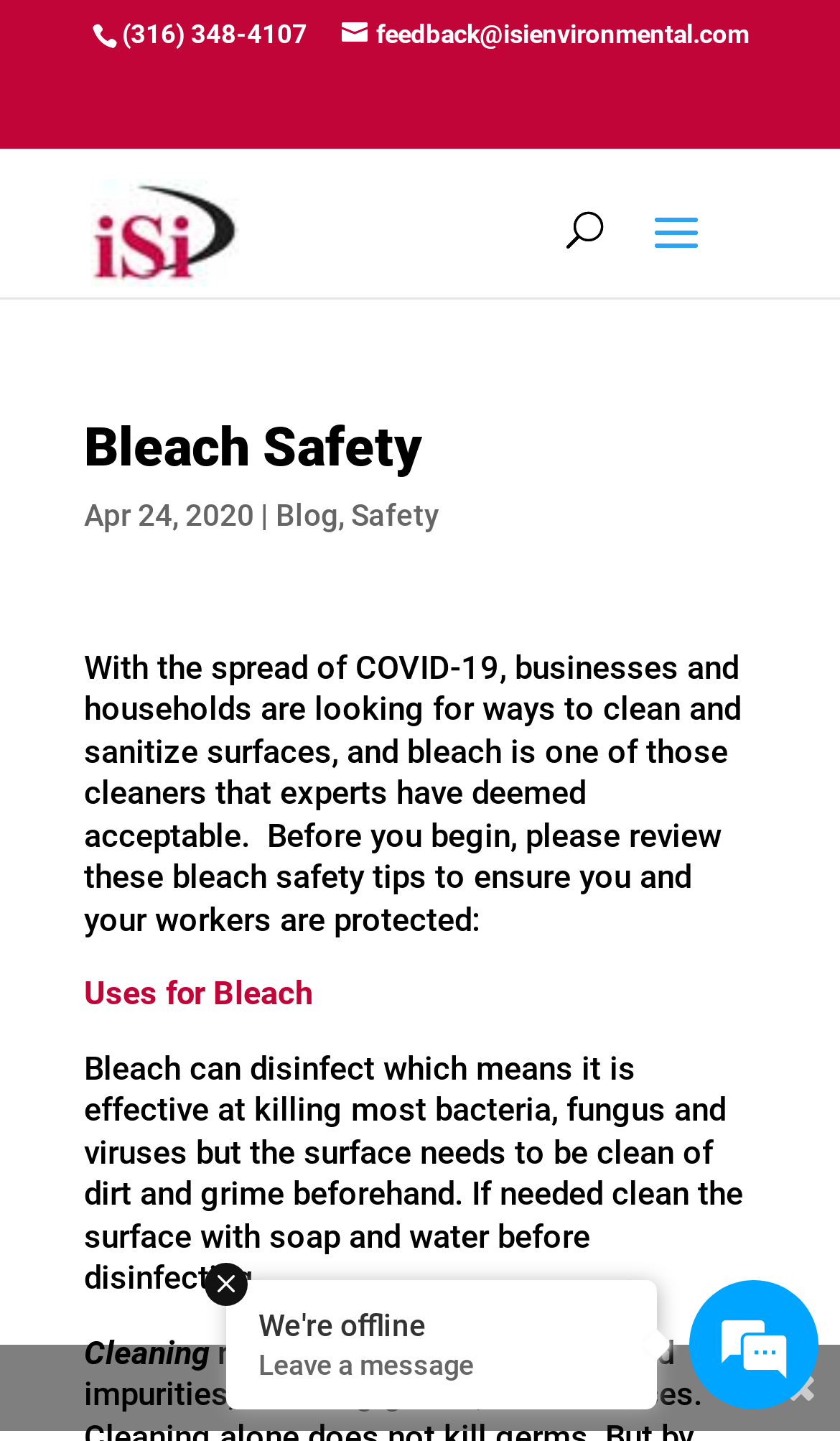Utilize the details in the image to give a detailed response to the question: What is the company name mentioned on the webpage?

I found the company name by looking at the link element with the text 'iSi Environmental — EPA/OSHA Compliance and Facility Support Services' which has a bounding box coordinate of [0.108, 0.138, 0.285, 0.161].